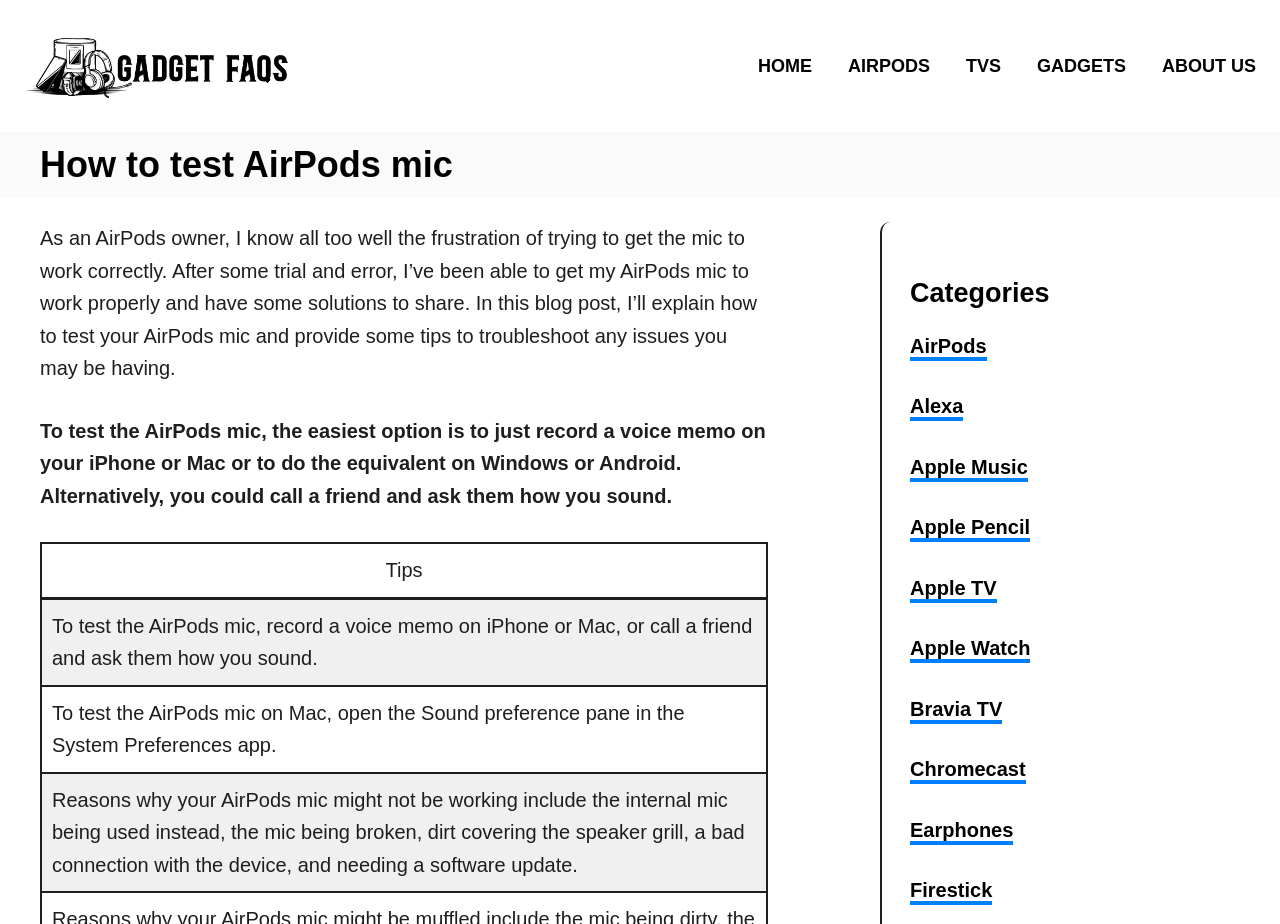Kindly determine the bounding box coordinates for the area that needs to be clicked to execute this instruction: "Click on the 'CONTACT' link".

None